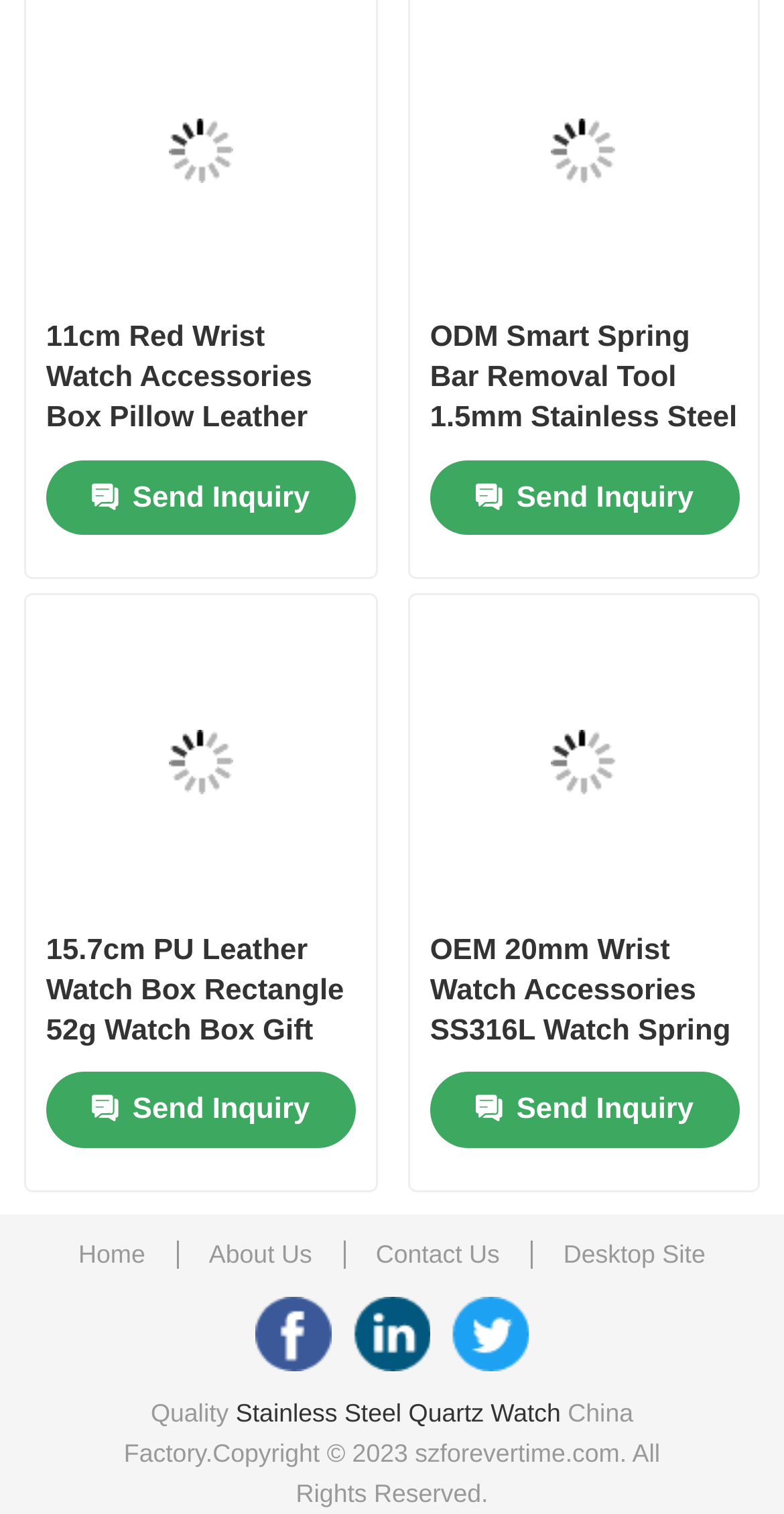Please identify the bounding box coordinates of the clickable area that will allow you to execute the instruction: "Send an inquiry for the 'ODM Smart Spring Bar Removal Tool 1.5mm Stainless Steel Watch Spring Bars' product".

[0.548, 0.303, 0.943, 0.353]